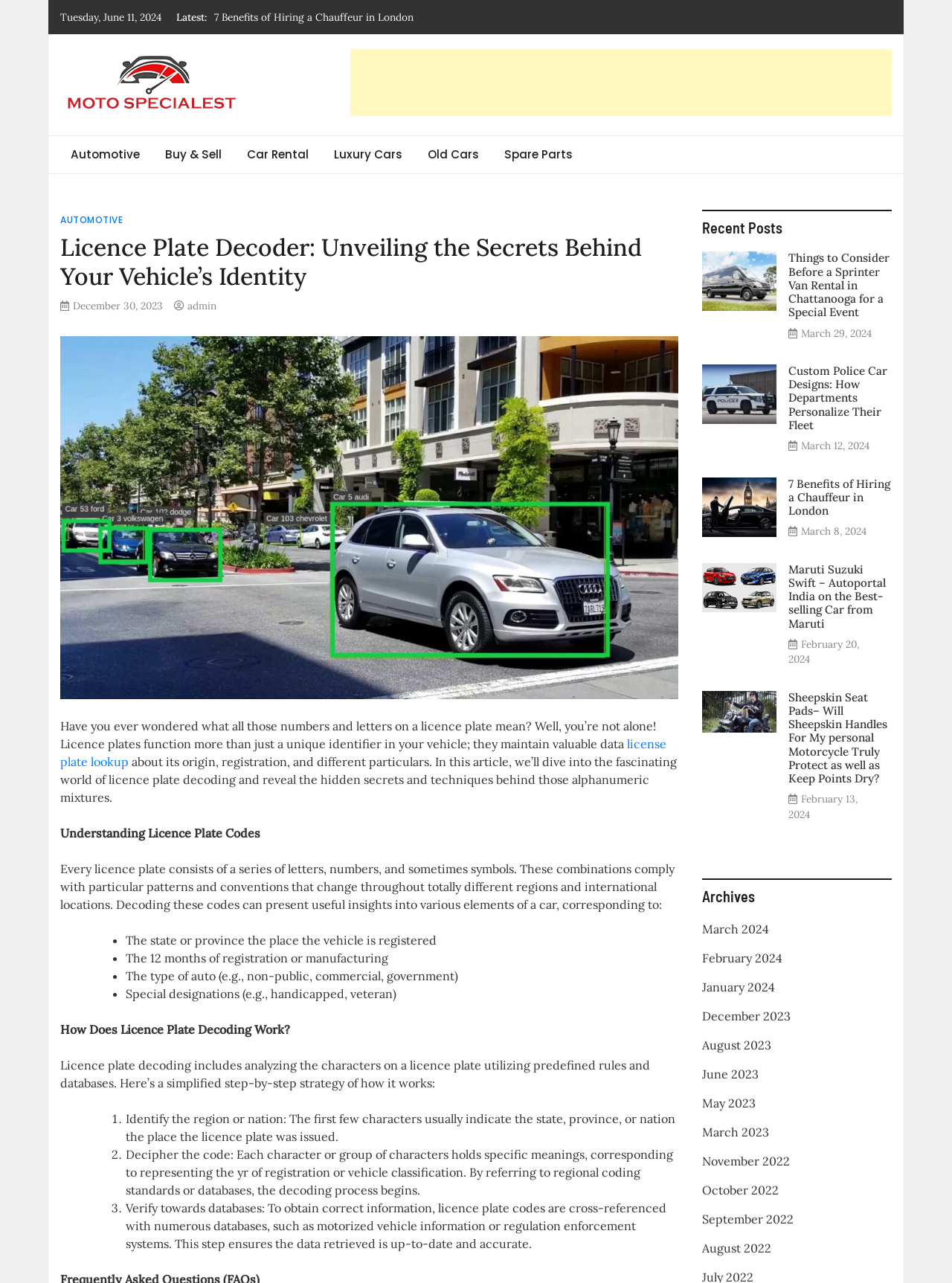Please locate the clickable area by providing the bounding box coordinates to follow this instruction: "Click on the 'Licence Plate Decoder: Unveiling the Secrets Behind Your Vehicle’s Identity' heading".

[0.063, 0.182, 0.712, 0.227]